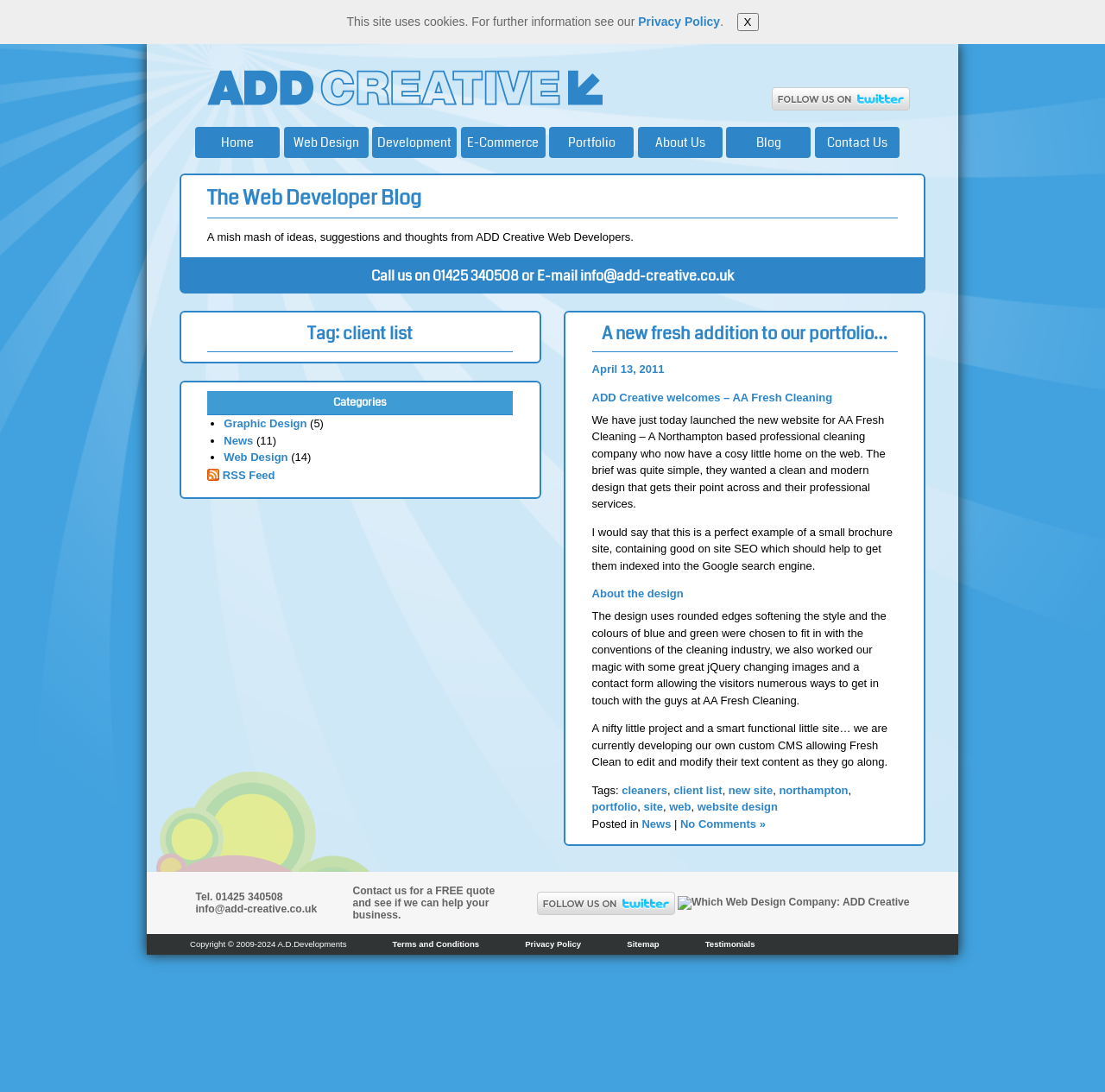Please locate the bounding box coordinates of the element that needs to be clicked to achieve the following instruction: "View the 'News' category". The coordinates should be four float numbers between 0 and 1, i.e., [left, top, right, bottom].

[0.581, 0.748, 0.607, 0.76]